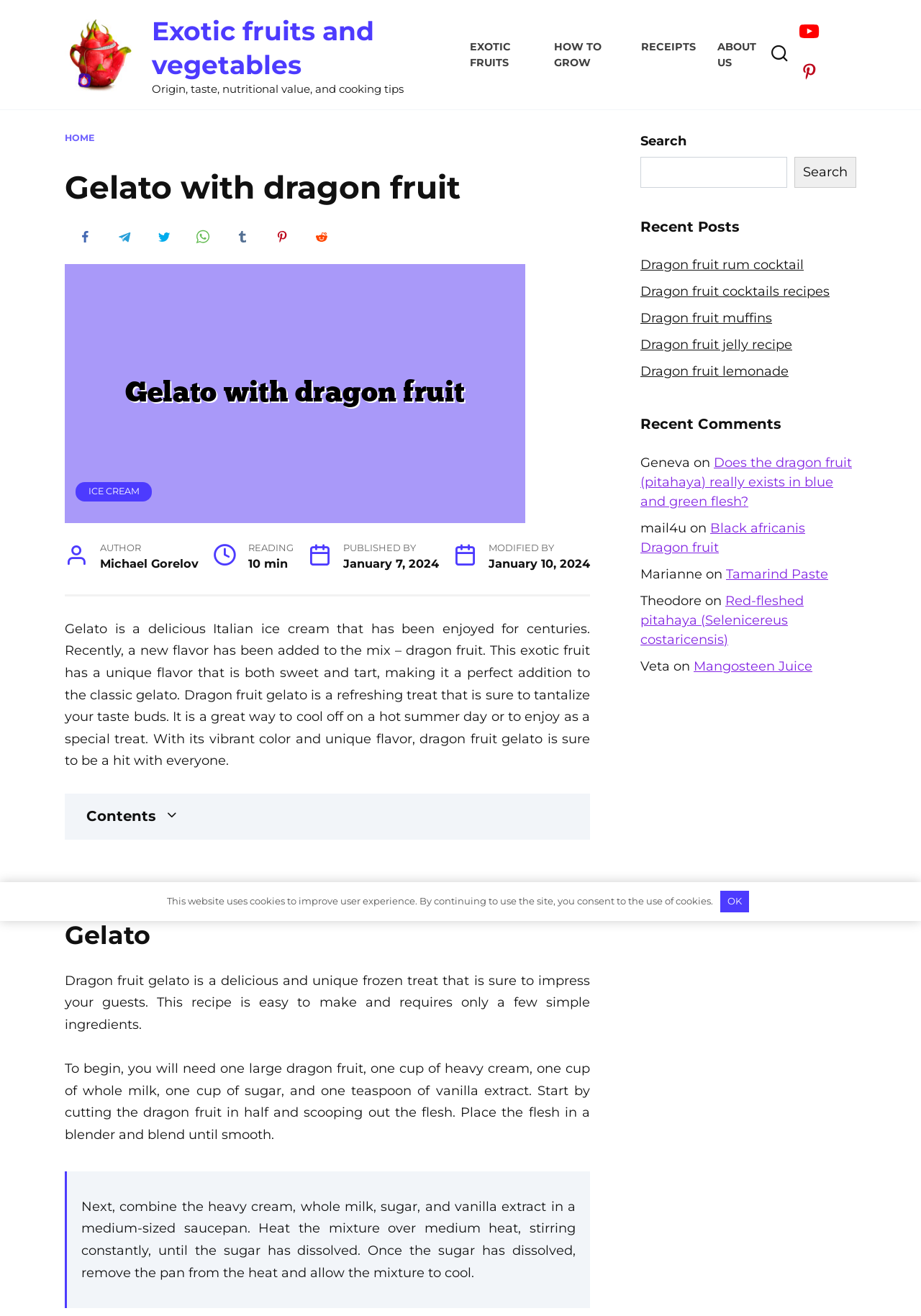What type of fruit is used in the gelato recipe?
Look at the screenshot and respond with a single word or phrase.

Dragon fruit